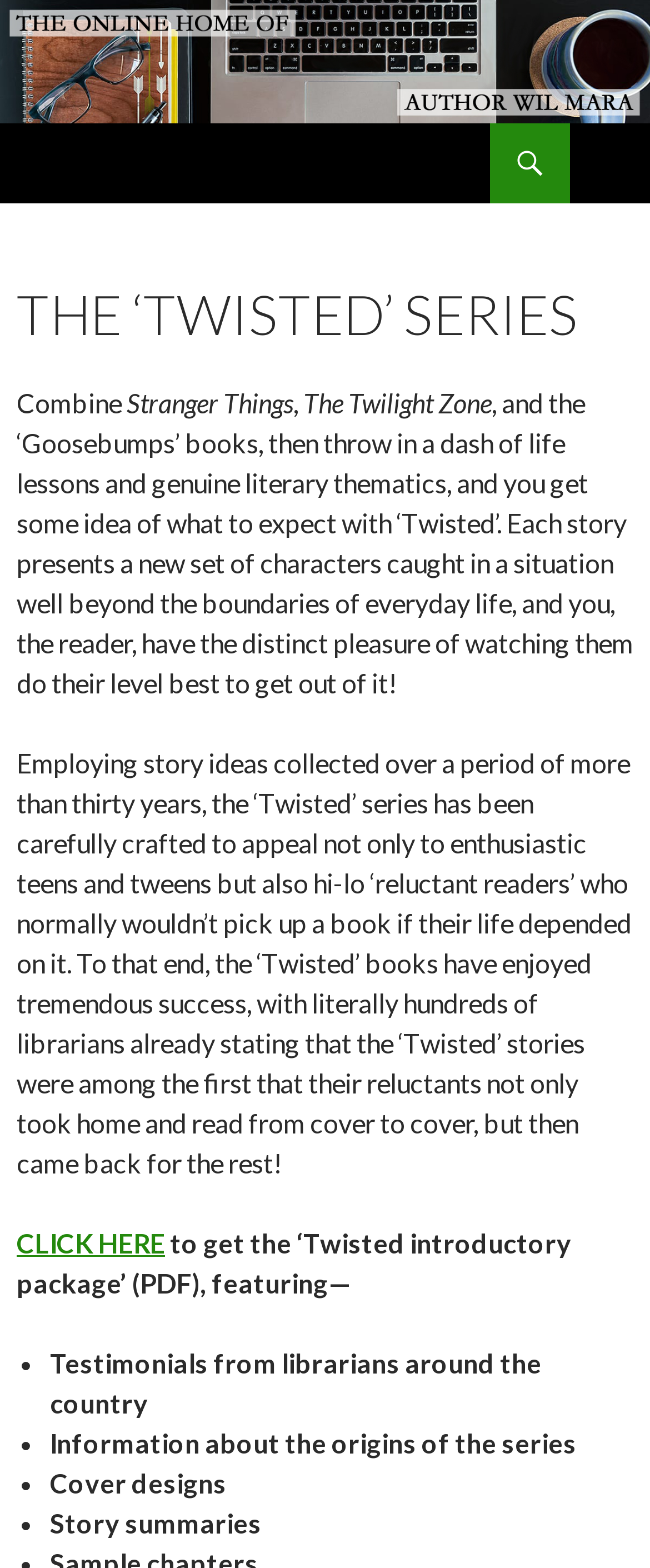What is the name of the author?
Based on the visual content, answer with a single word or a brief phrase.

Wil Mara